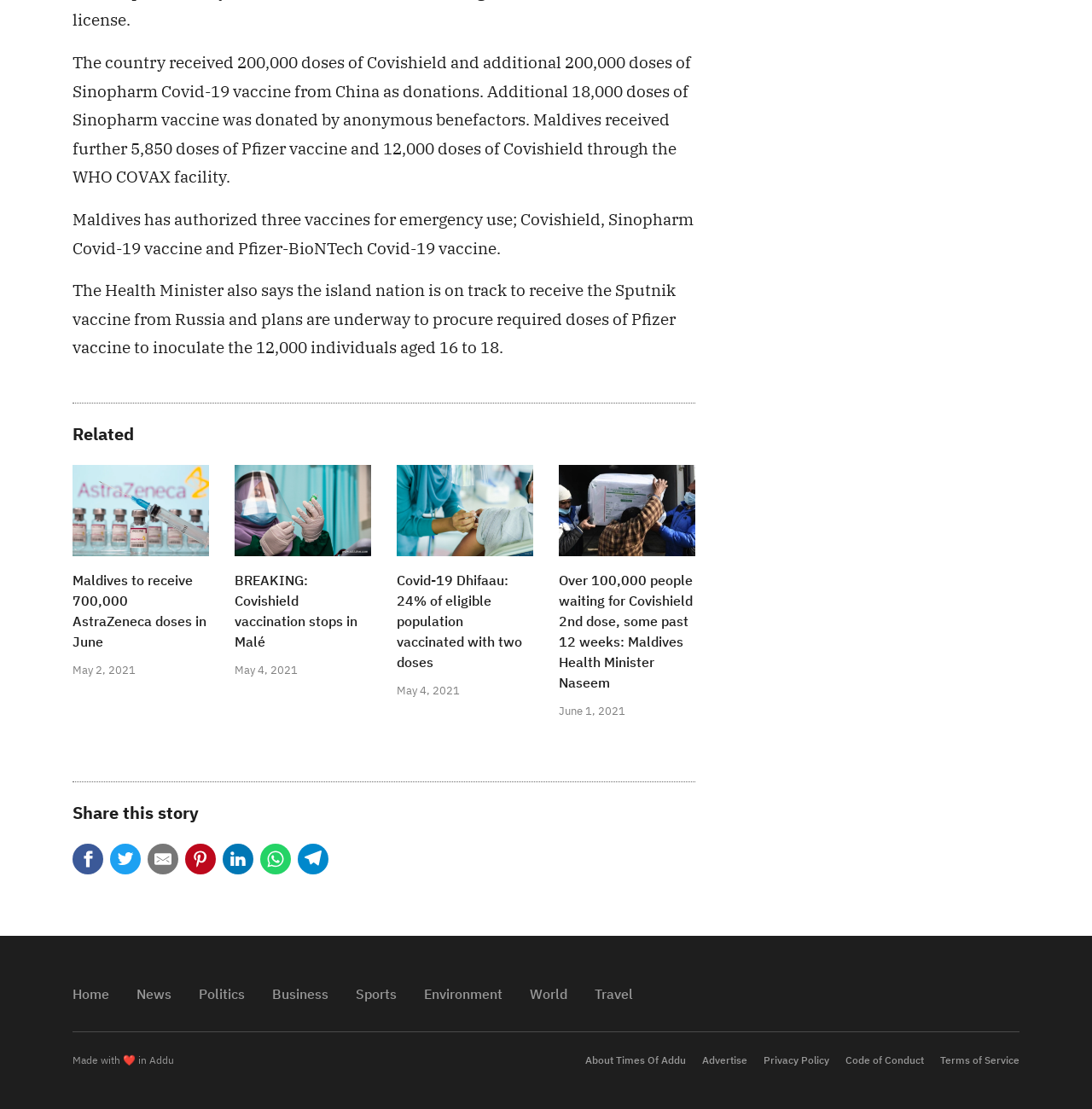What is the name of the Health Minister mentioned in the article?
Refer to the image and respond with a one-word or short-phrase answer.

Naseem